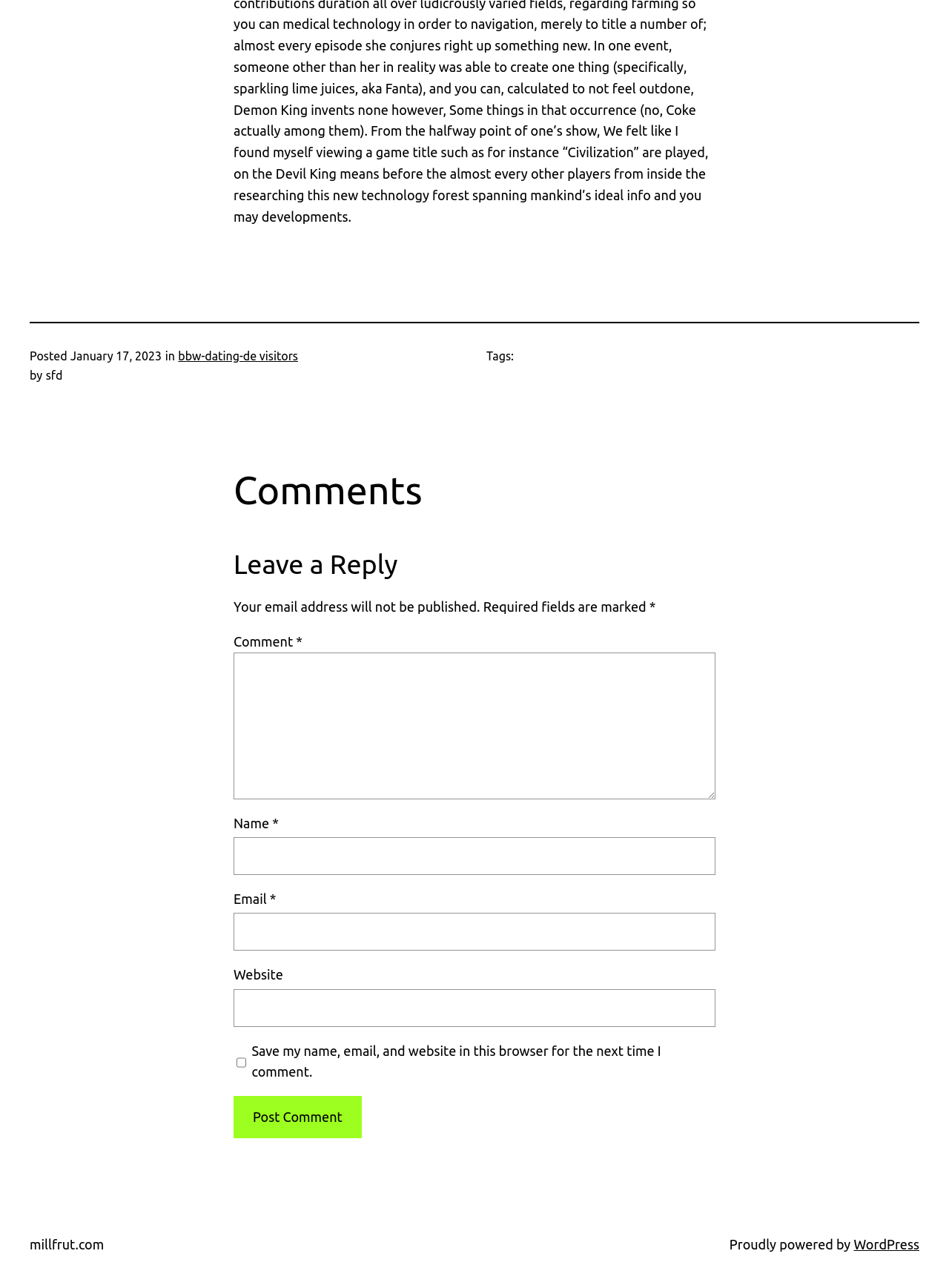Determine the coordinates of the bounding box that should be clicked to complete the instruction: "Enter your name". The coordinates should be represented by four float numbers between 0 and 1: [left, top, right, bottom].

[0.246, 0.65, 0.754, 0.679]